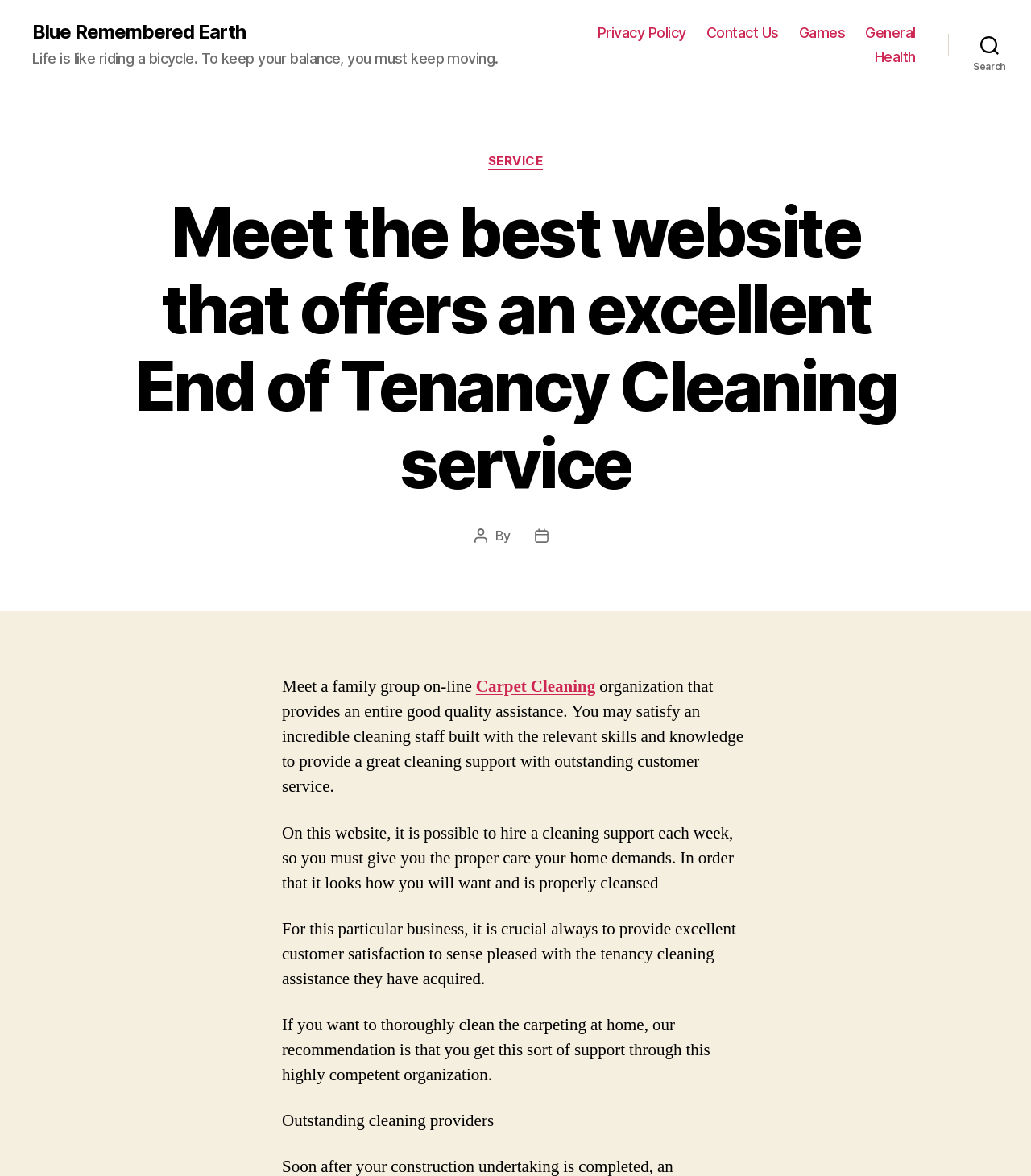Please find the bounding box coordinates of the clickable region needed to complete the following instruction: "Go to 'Privacy Policy'". The bounding box coordinates must consist of four float numbers between 0 and 1, i.e., [left, top, right, bottom].

[0.58, 0.02, 0.666, 0.035]